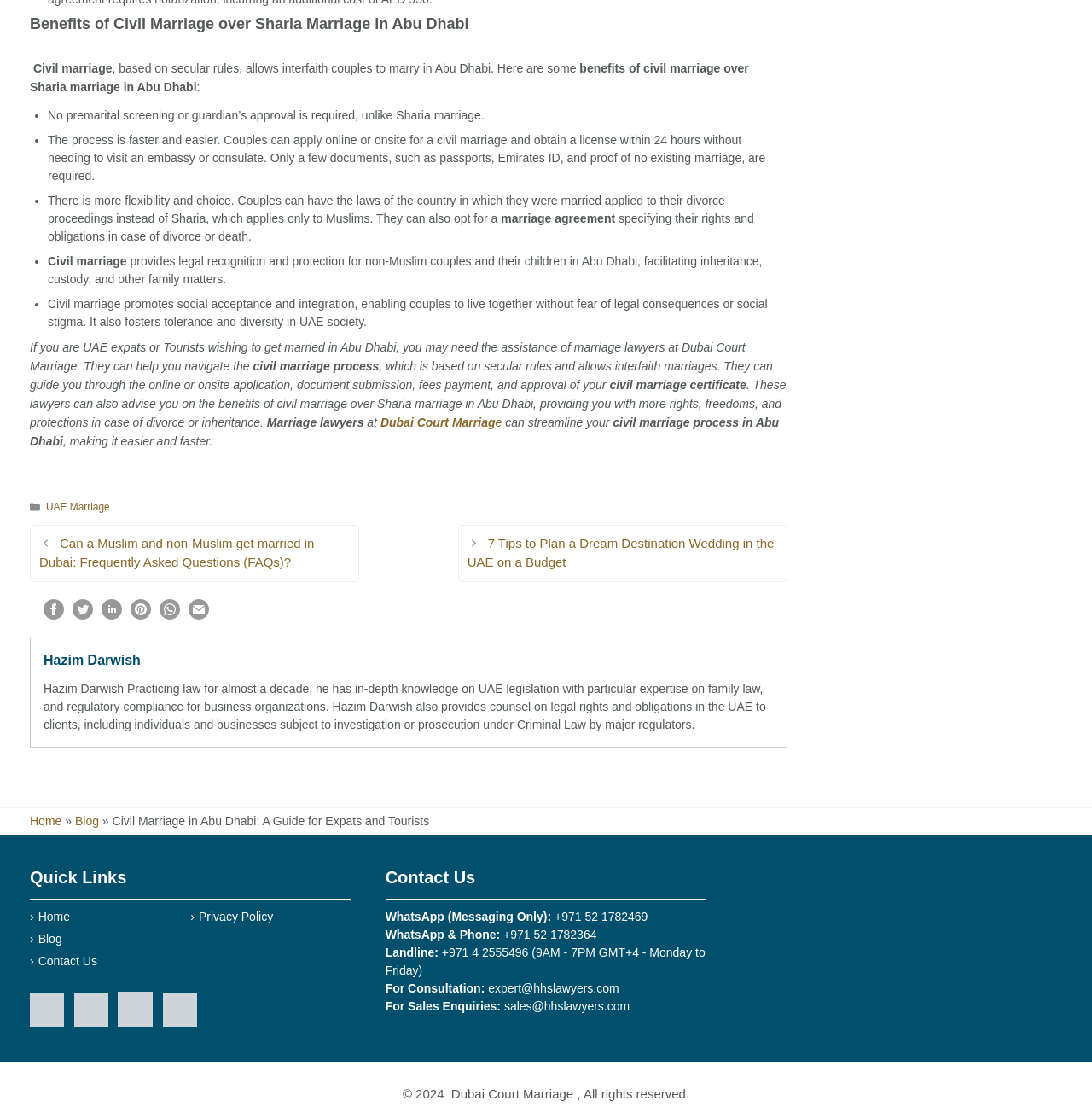How can couples apply for a civil marriage in Abu Dhabi?
Please provide a full and detailed response to the question.

According to the webpage, couples can apply for a civil marriage in Abu Dhabi either online or onsite, and can obtain a license within 24 hours with minimal required documents.